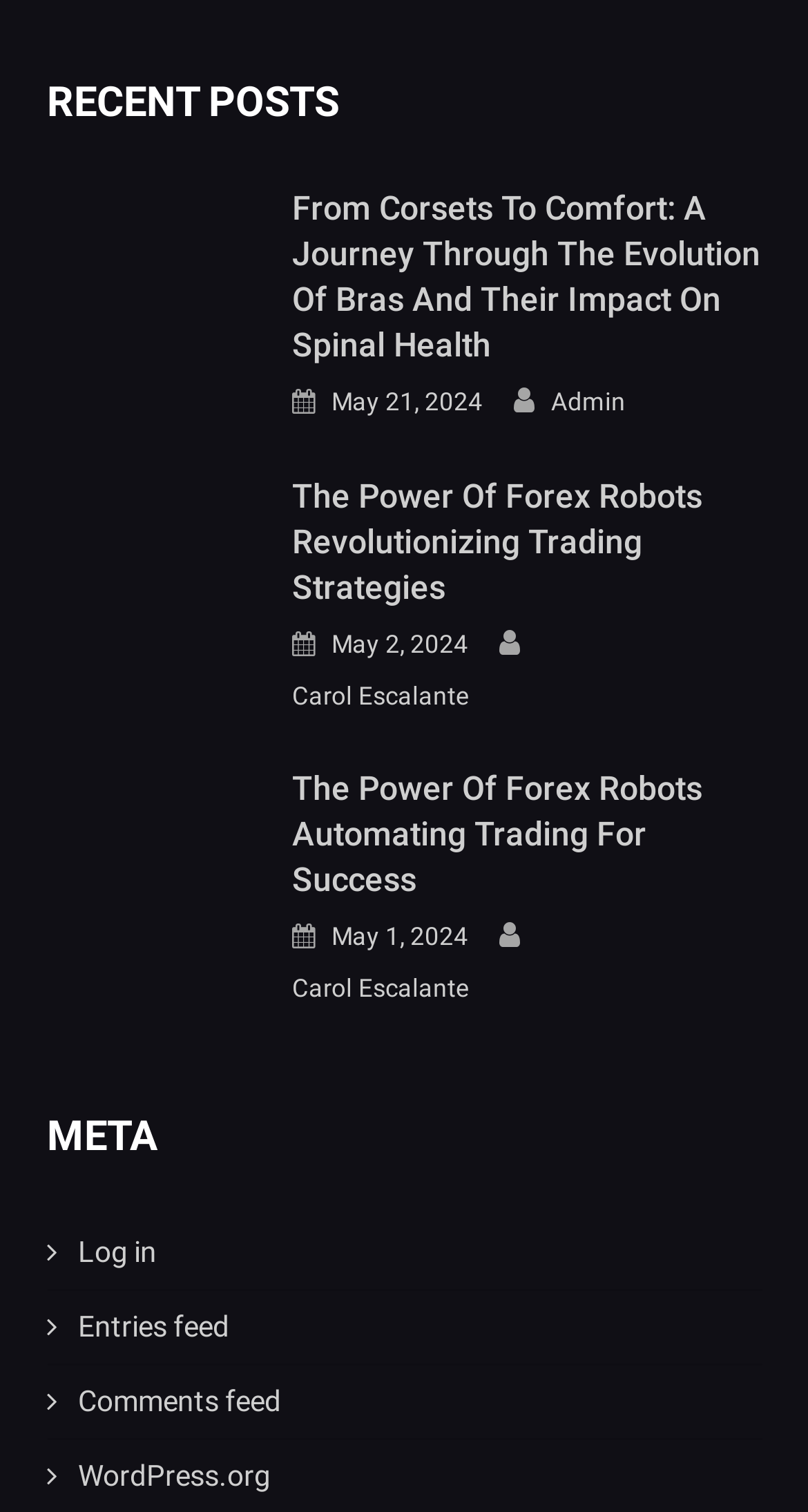Determine the bounding box coordinates of the section to be clicked to follow the instruction: "Log in to the website". The coordinates should be given as four float numbers between 0 and 1, formatted as [left, top, right, bottom].

[0.058, 0.805, 0.942, 0.854]